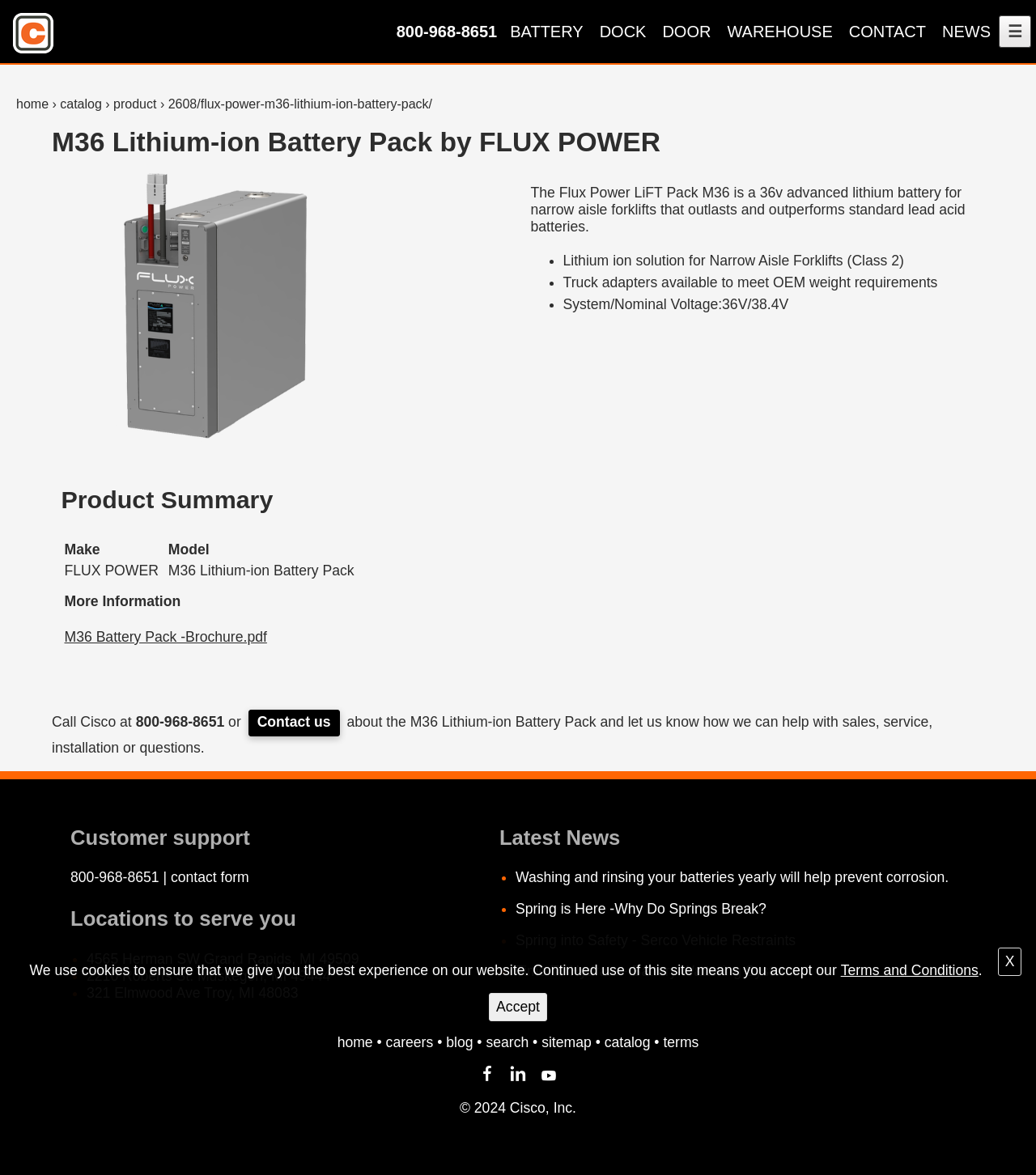Pinpoint the bounding box coordinates of the element you need to click to execute the following instruction: "View photos". The bounding box should be represented by four float numbers between 0 and 1, in the format [left, top, right, bottom].

None